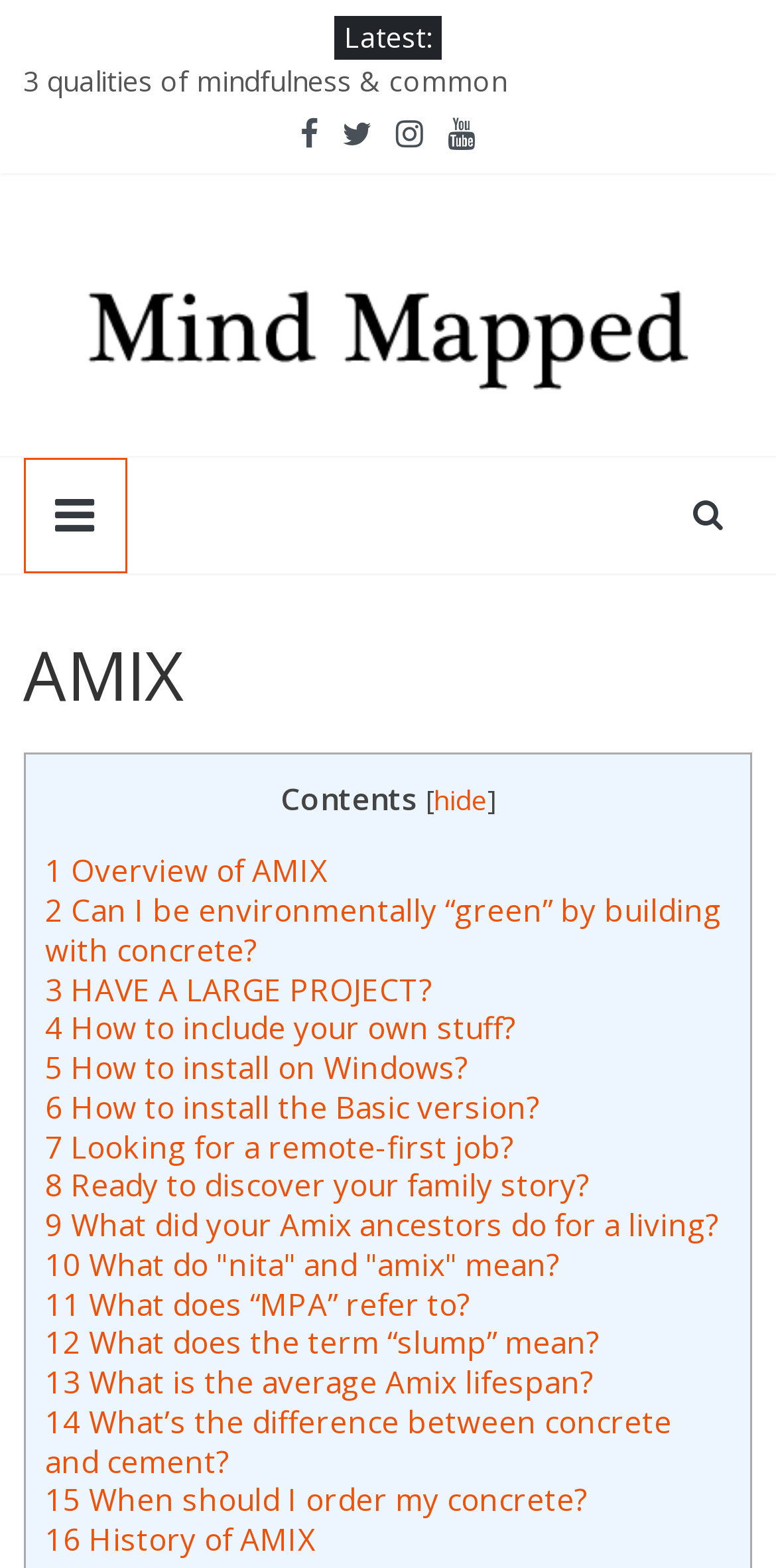Based on the element description 16 History of AMIX, identify the bounding box coordinates for the UI element. The coordinates should be in the format (top-left x, top-left y, bottom-right x, bottom-right y) and within the 0 to 1 range.

[0.058, 0.969, 0.407, 0.994]